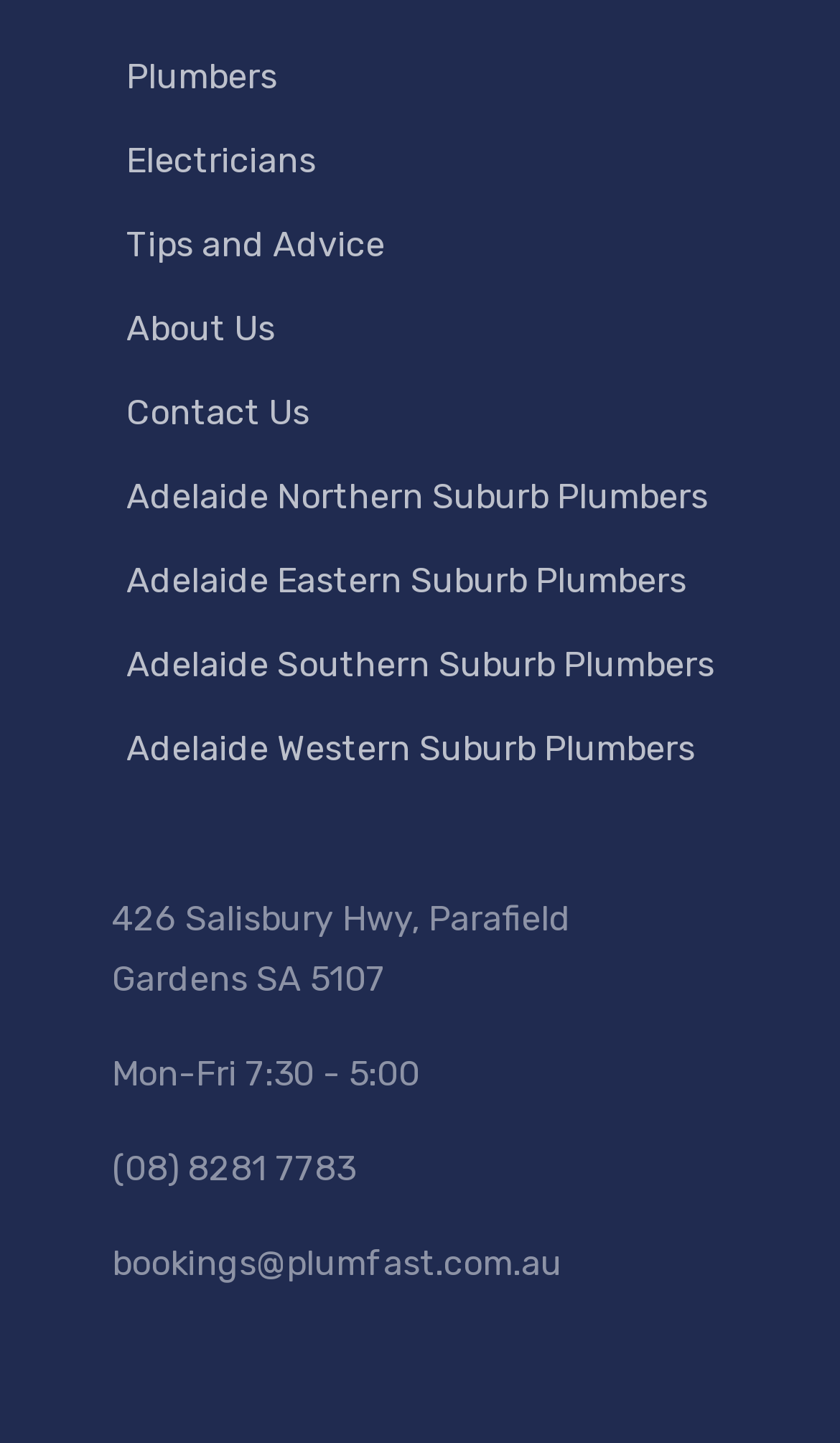Please determine the bounding box coordinates of the element's region to click in order to carry out the following instruction: "Contact Us". The coordinates should be four float numbers between 0 and 1, i.e., [left, top, right, bottom].

[0.15, 0.272, 0.368, 0.301]